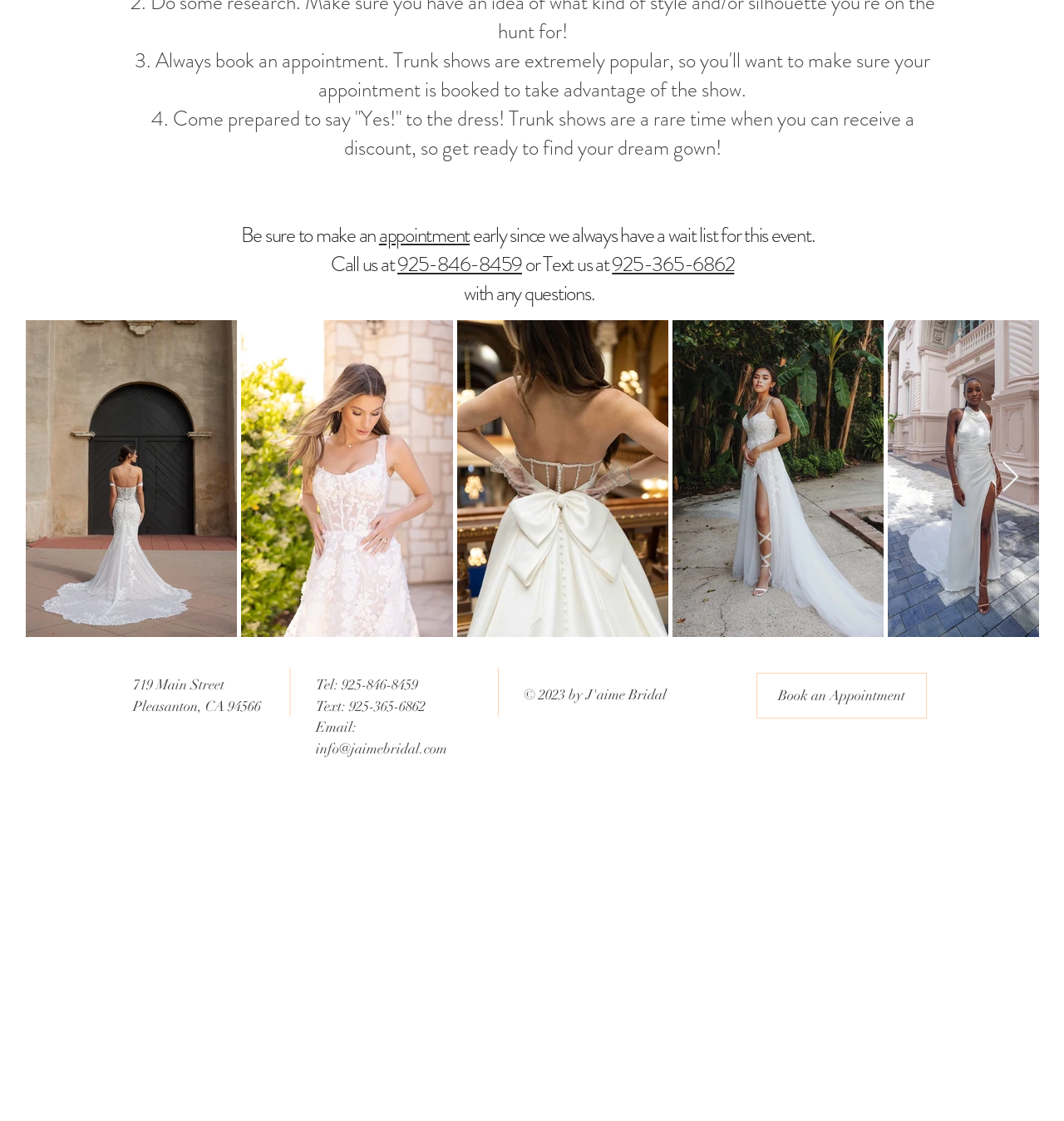Locate the bounding box of the UI element based on this description: "appointment". Provide four float numbers between 0 and 1 as [left, top, right, bottom].

[0.356, 0.197, 0.441, 0.223]